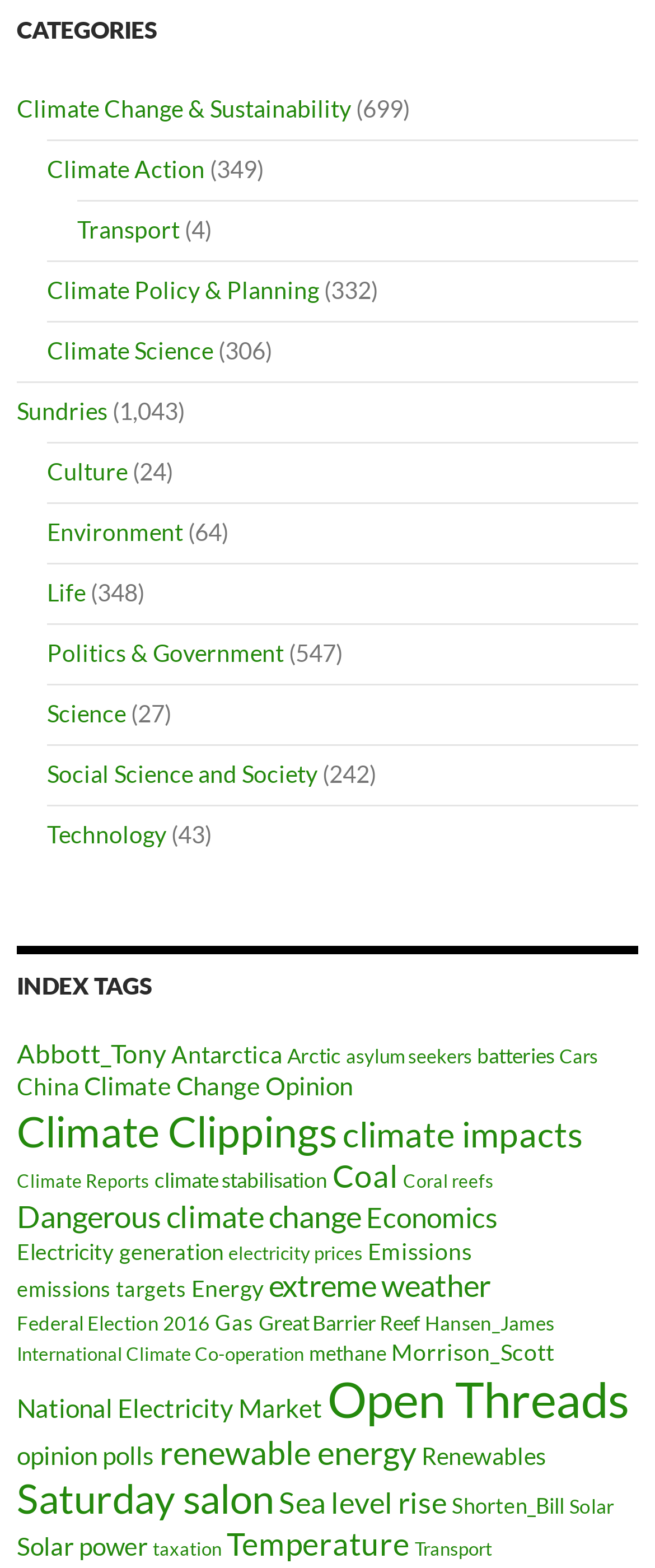How many categories are listed?
Using the visual information, respond with a single word or phrase.

14